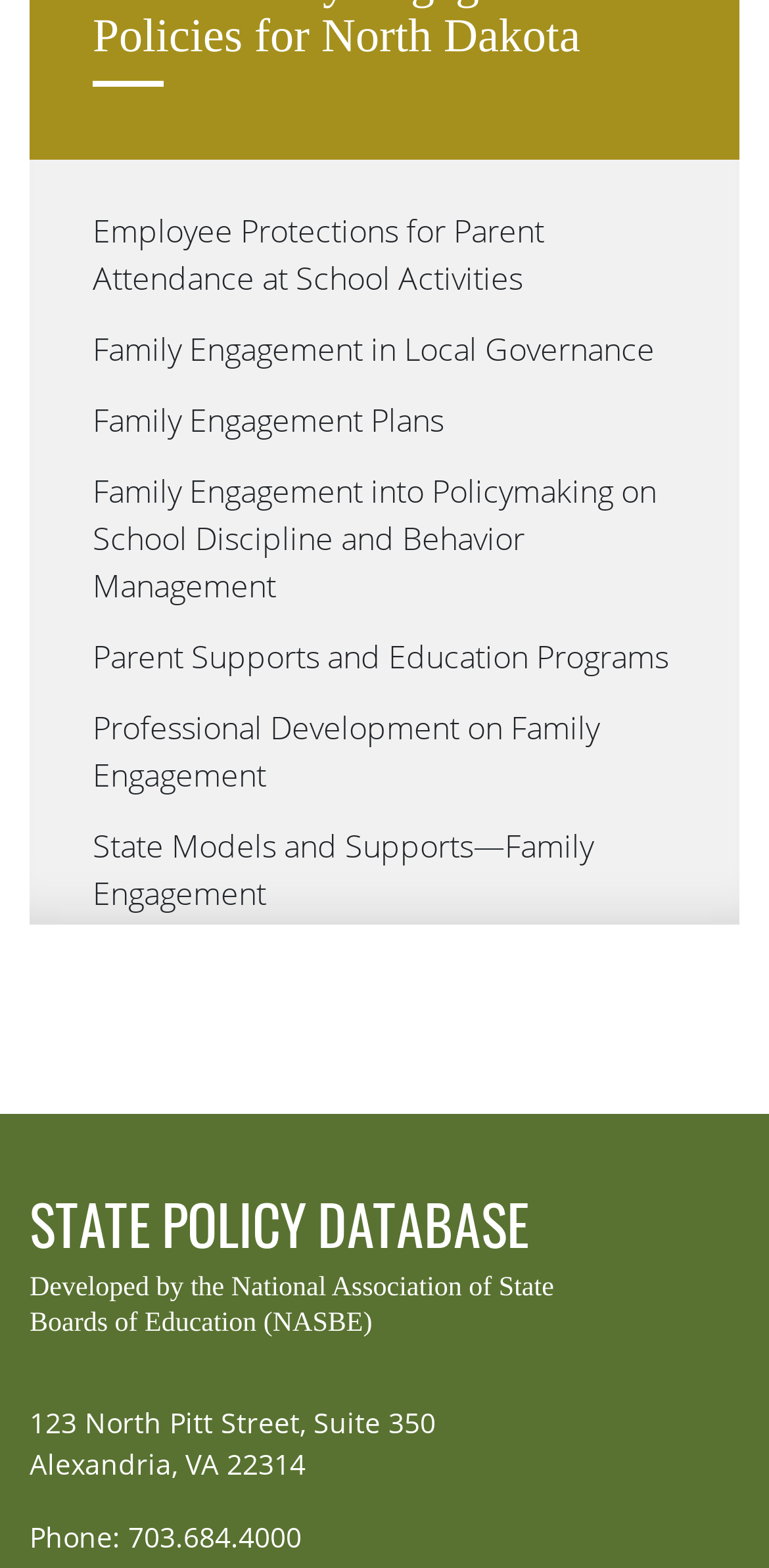What is the topic of the link 'Employee Protections for Parent Attendance at School Activities'? Look at the image and give a one-word or short phrase answer.

Family Engagement